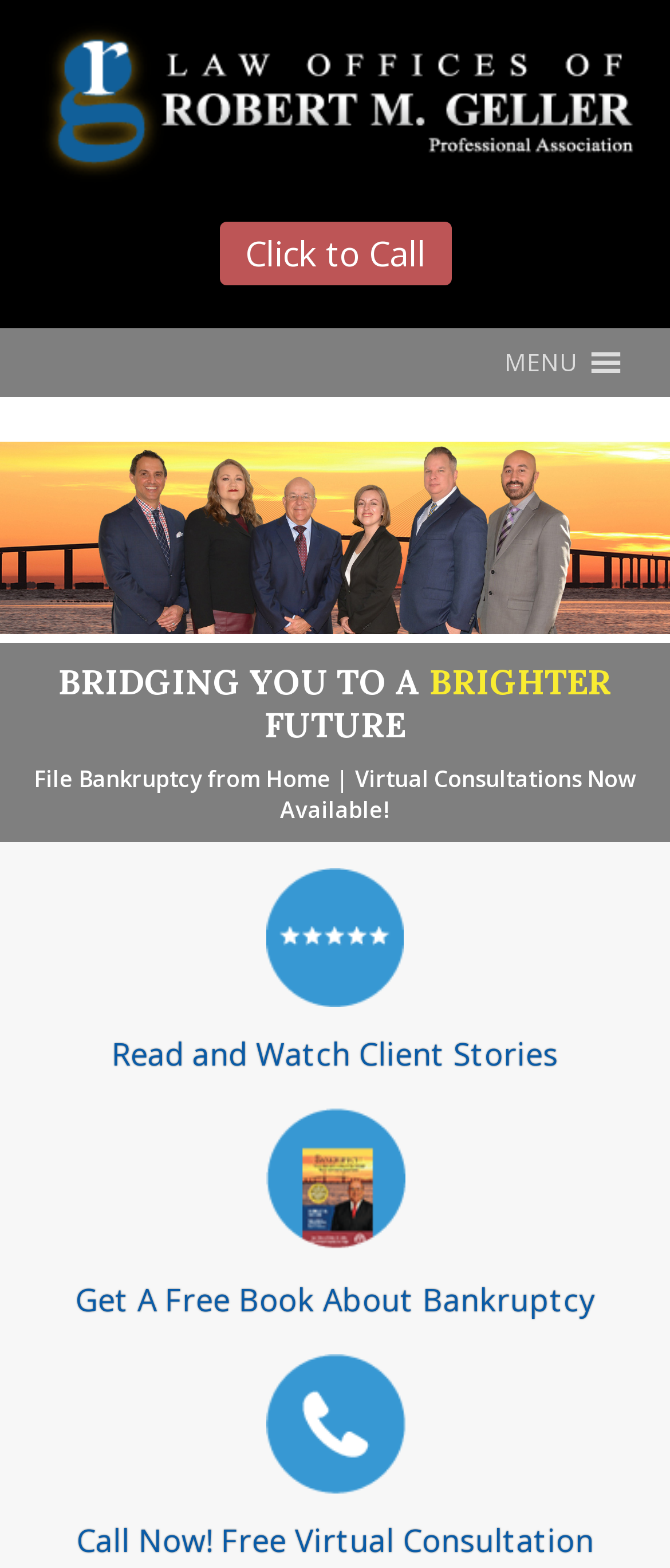What is the name of the law office?
Please craft a detailed and exhaustive response to the question.

The name of the law office can be found at the top of the webpage, where it says 'Are Debt Collectors Your Friends? - Law Offices of Robert M. Geller'. This is likely the name of the law office that owns the webpage.